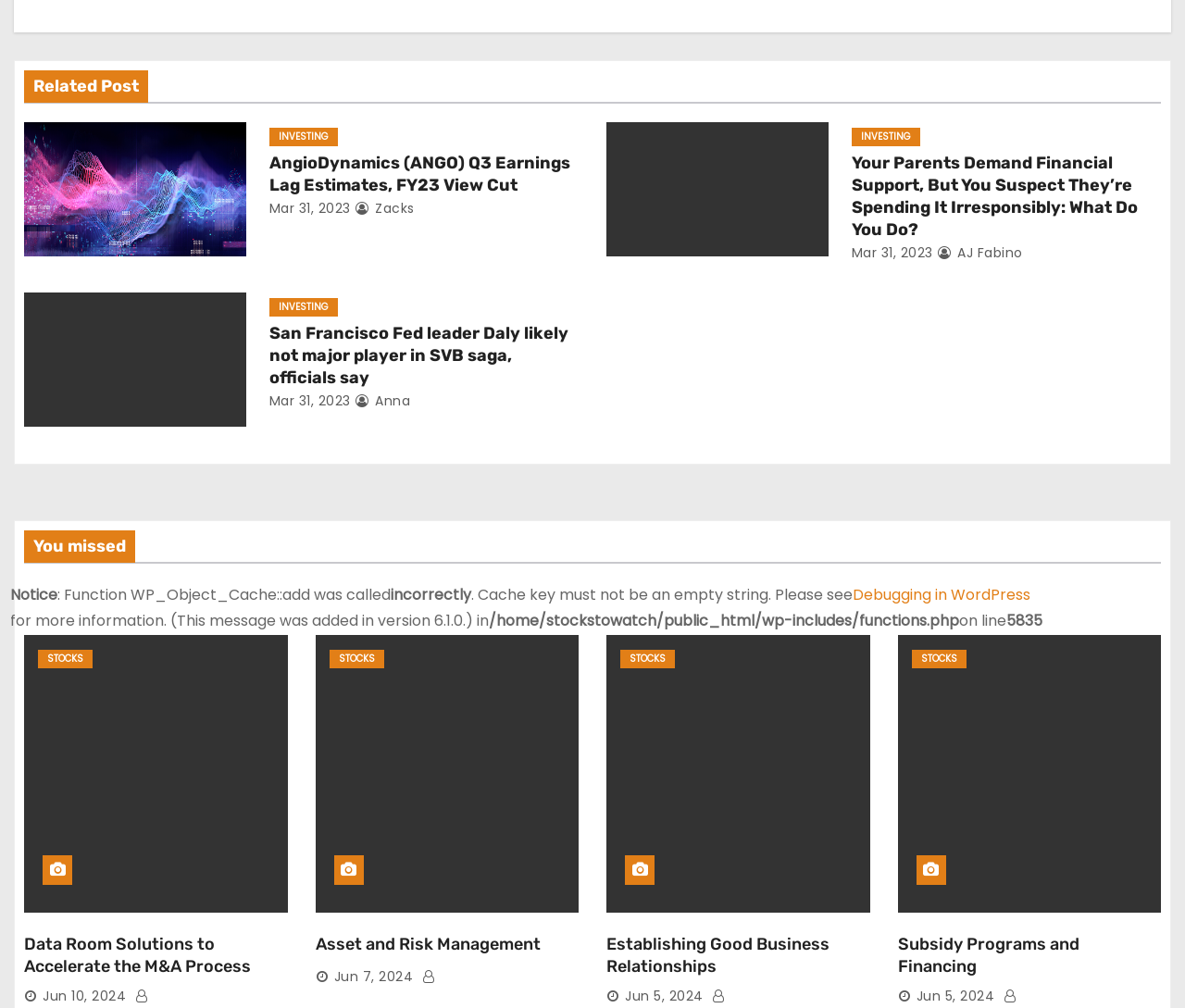Locate the bounding box coordinates of the area to click to fulfill this instruction: "Go to 'STOCKS'". The bounding box should be presented as four float numbers between 0 and 1, in the order [left, top, right, bottom].

[0.032, 0.644, 0.078, 0.663]